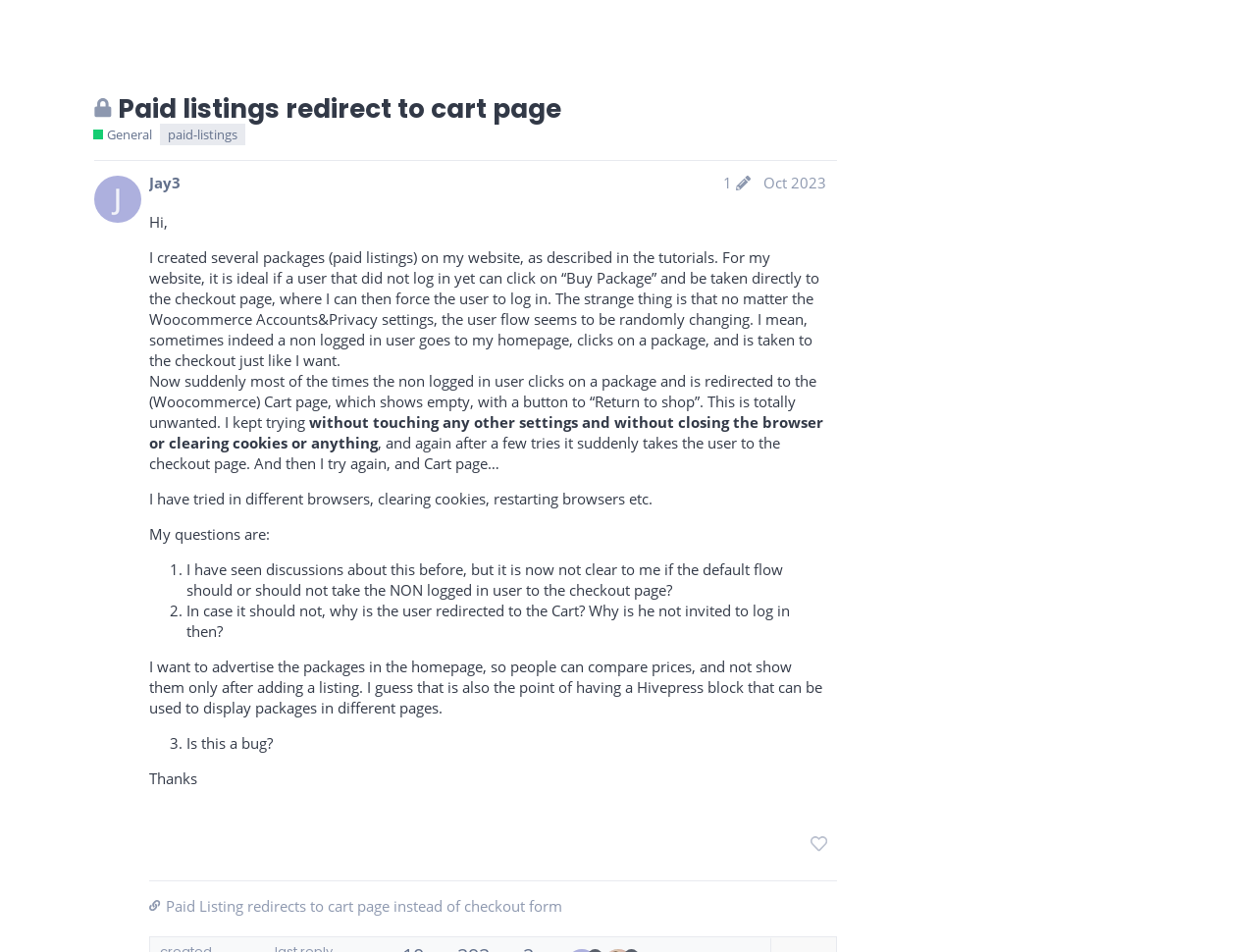Select the bounding box coordinates of the element I need to click to carry out the following instruction: "Click the 'Log In' button".

[0.795, 0.022, 0.853, 0.055]